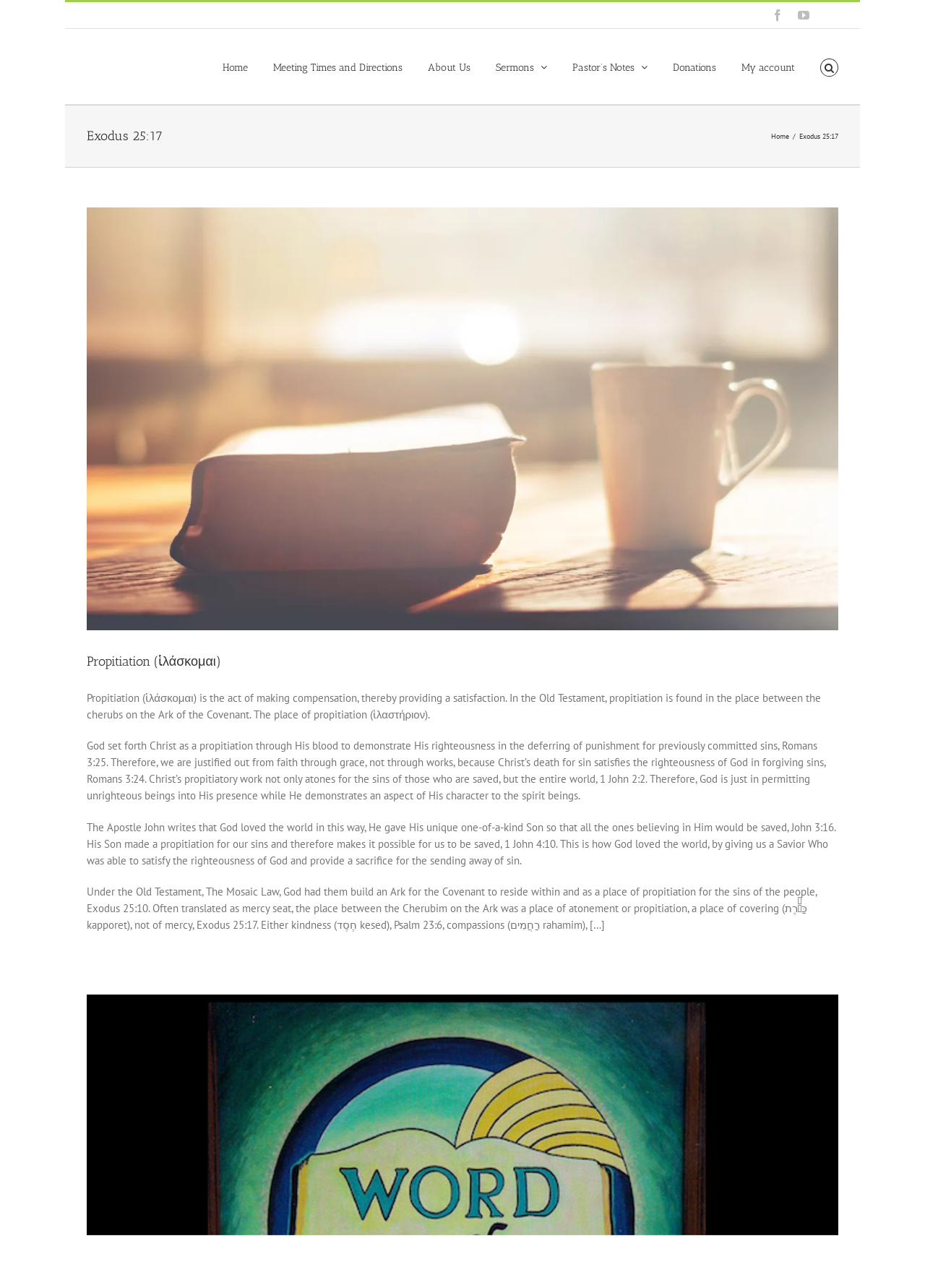What is the significance of Christ's propitiatory work?
Can you give a detailed and elaborate answer to the question?

According to the static text in the article, Christ's propitiatory work not only atones for the sins of those who are saved, but also for the entire world, as stated in 1 John 2:2. This suggests that Christ's propitiatory work has a universal significance.